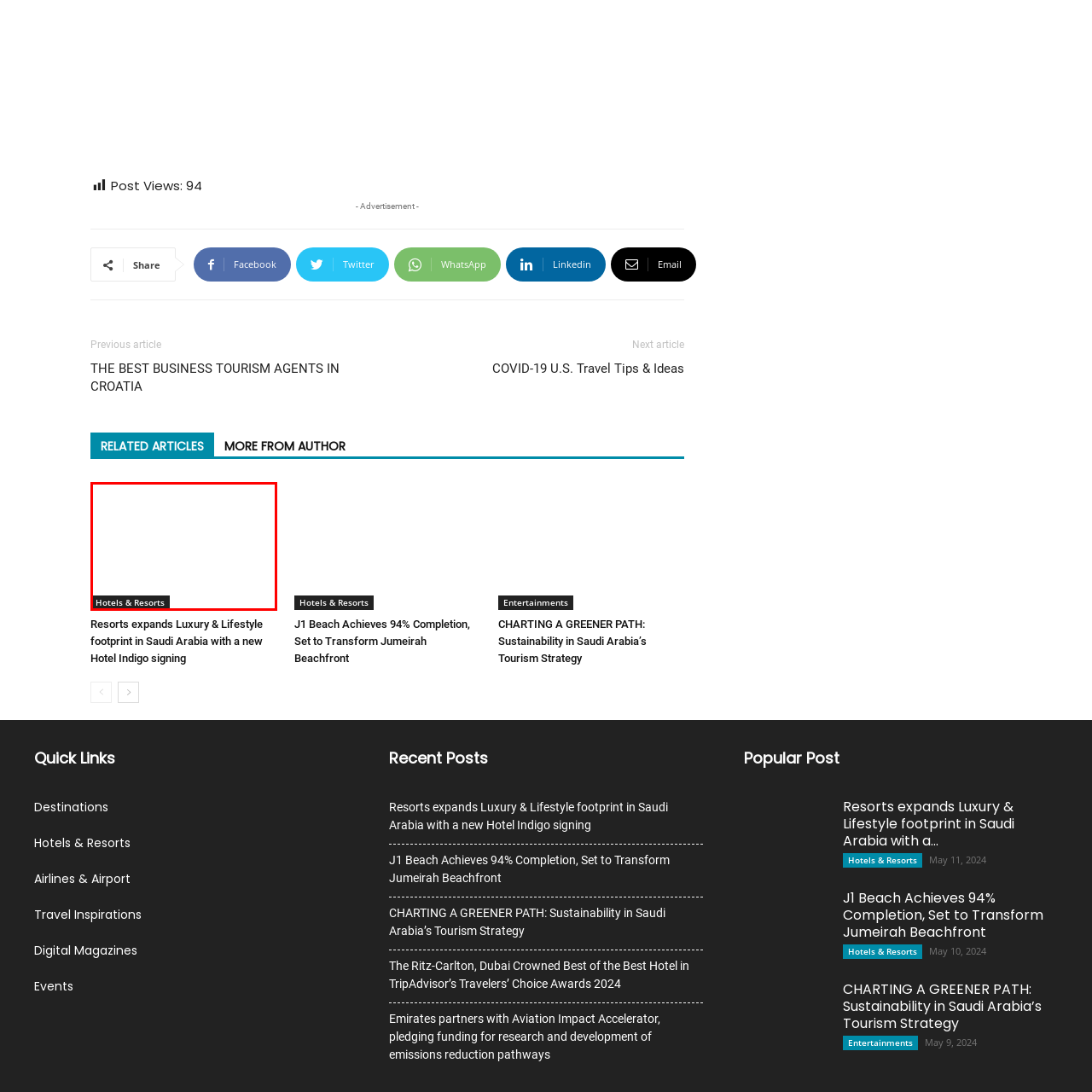What is the purpose of the button on the webpage?
Inspect the image inside the red bounding box and provide a detailed answer drawing from the visual content.

The button plays a key role in navigating users toward travel-related resources, enhancing their overall browsing experience by providing easy access to information about hotels and resorts.